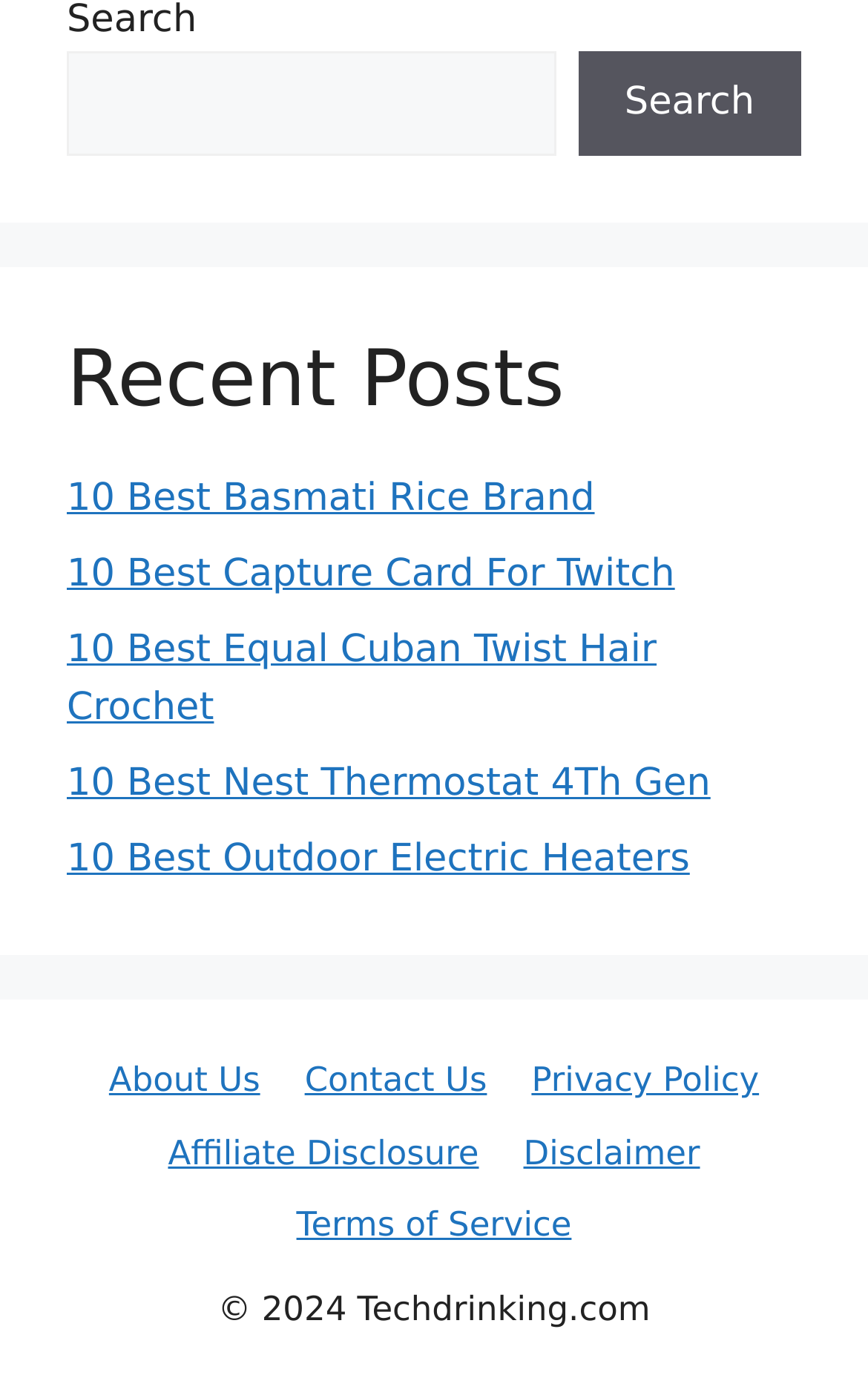Determine the bounding box coordinates for the clickable element to execute this instruction: "Search for something". Provide the coordinates as four float numbers between 0 and 1, i.e., [left, top, right, bottom].

[0.077, 0.037, 0.64, 0.113]